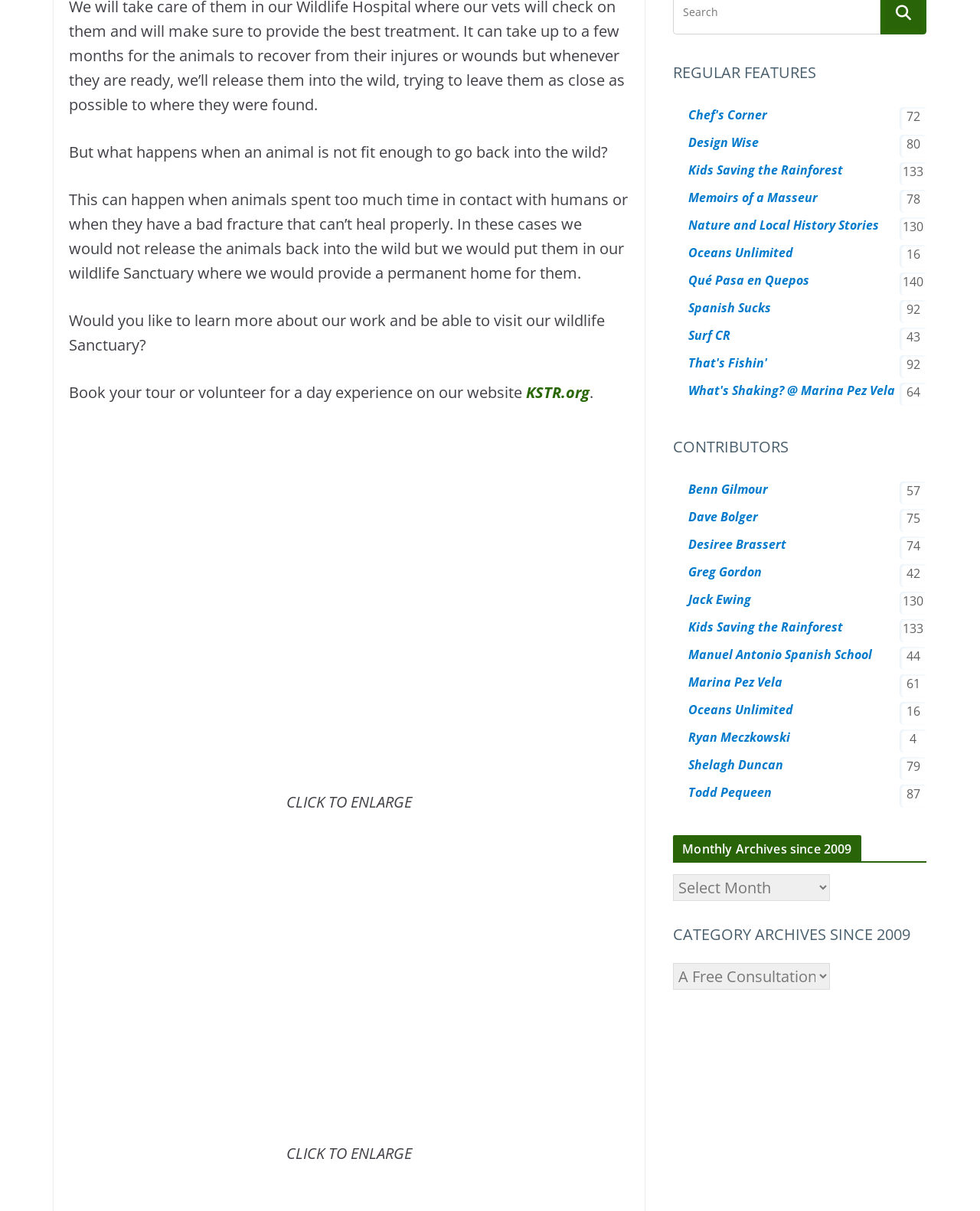What is the purpose of the 'Monthly Archives since 2009' section?
Please provide a single word or phrase answer based on the image.

Archive of past articles